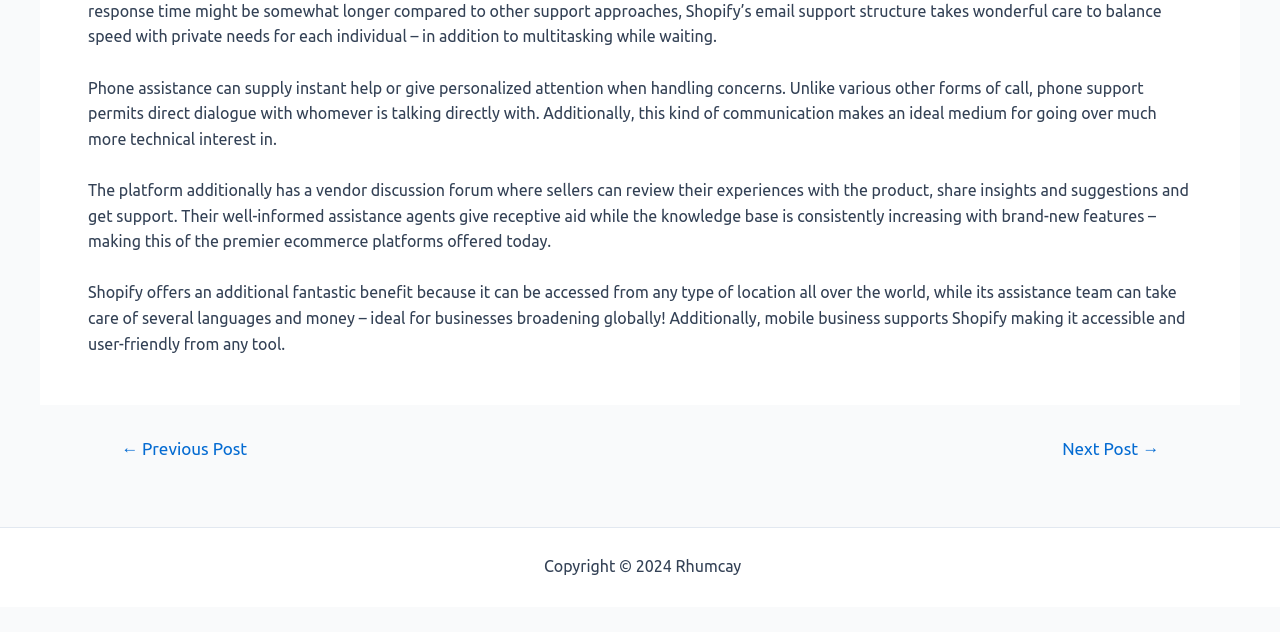Given the description "← Previous Post", provide the bounding box coordinates of the corresponding UI element.

[0.074, 0.696, 0.213, 0.723]